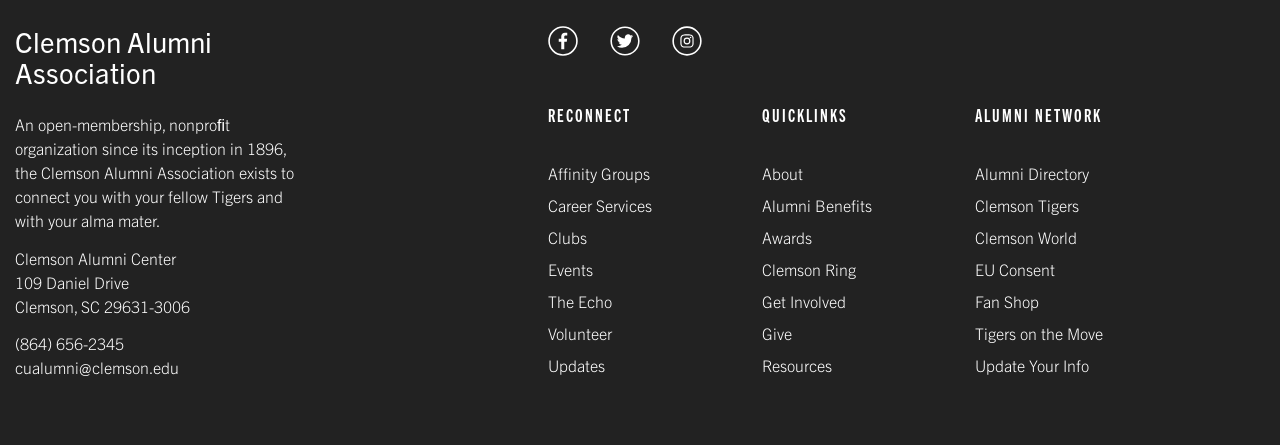Please provide a comprehensive response to the question below by analyzing the image: 
What is the phone number of the Clemson Alumni Association?

The phone number of the Clemson Alumni Association can be found in the link element on the webpage, which reads '(864) 656-2345'.